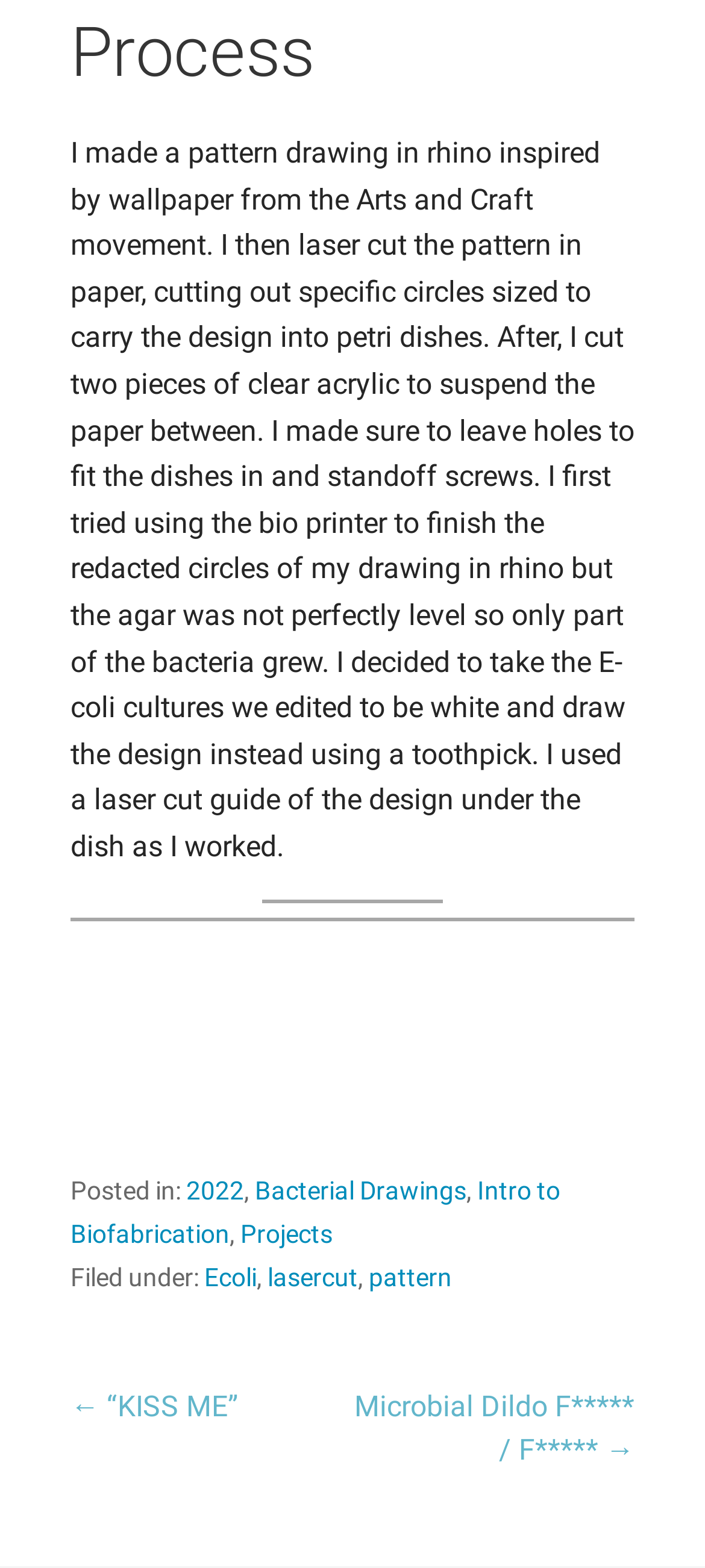Provide a single word or phrase answer to the question: 
What is the author's inspiration for the pattern drawing?

Arts and Craft movement